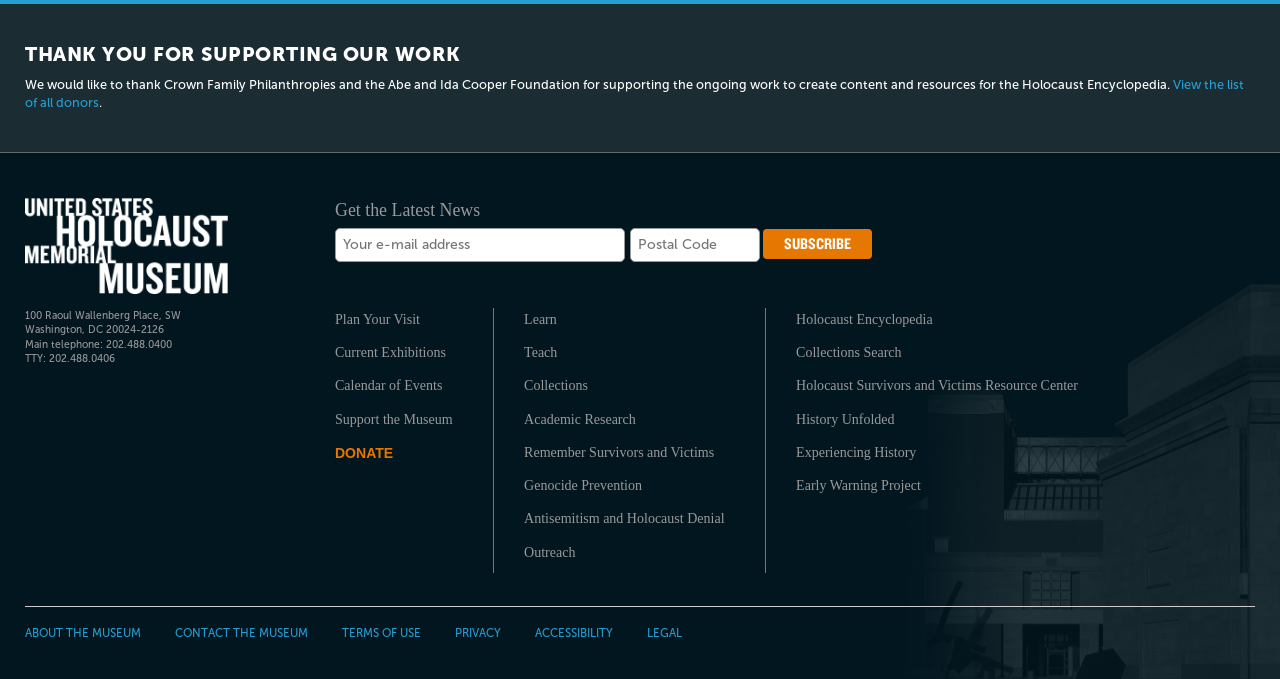Calculate the bounding box coordinates of the UI element given the description: "Collections".

[0.409, 0.551, 0.574, 0.588]